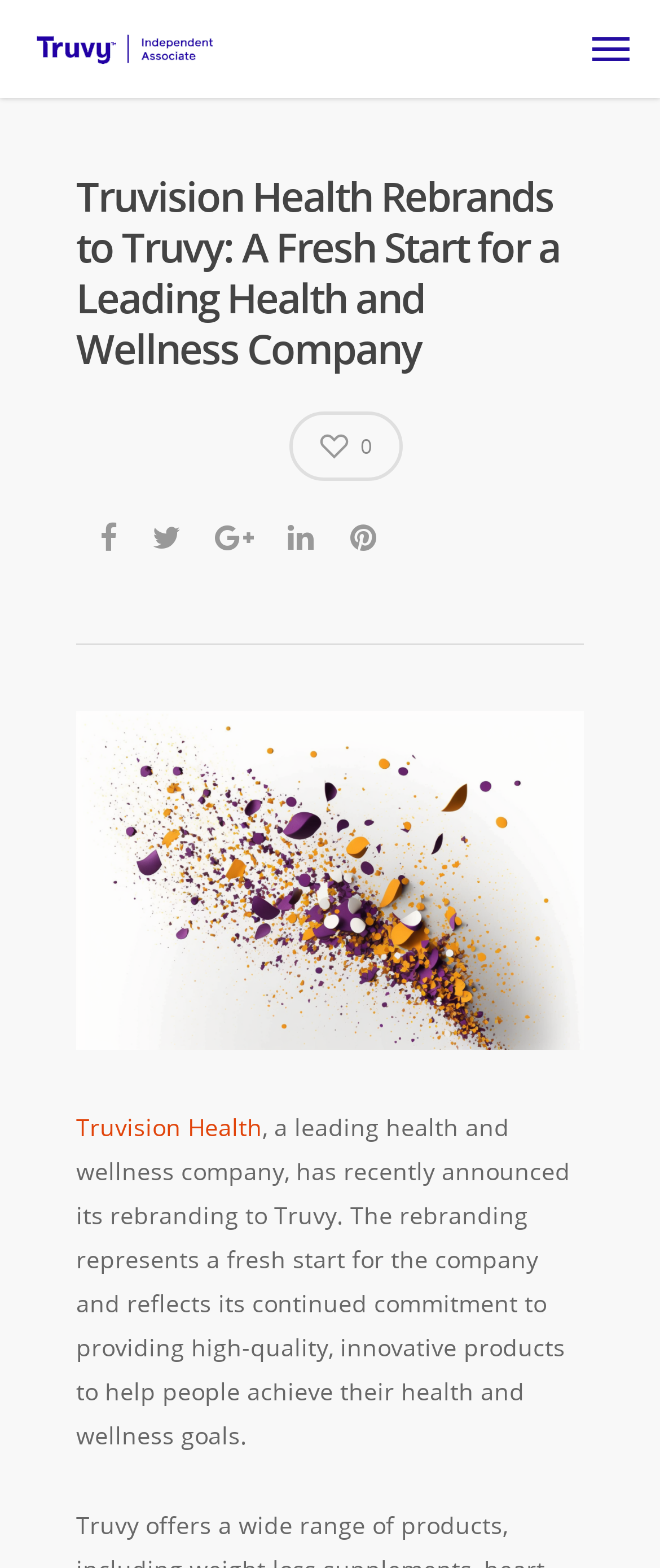Find and provide the bounding box coordinates for the UI element described with: "title="Tweet this"".

[0.208, 0.329, 0.303, 0.35]